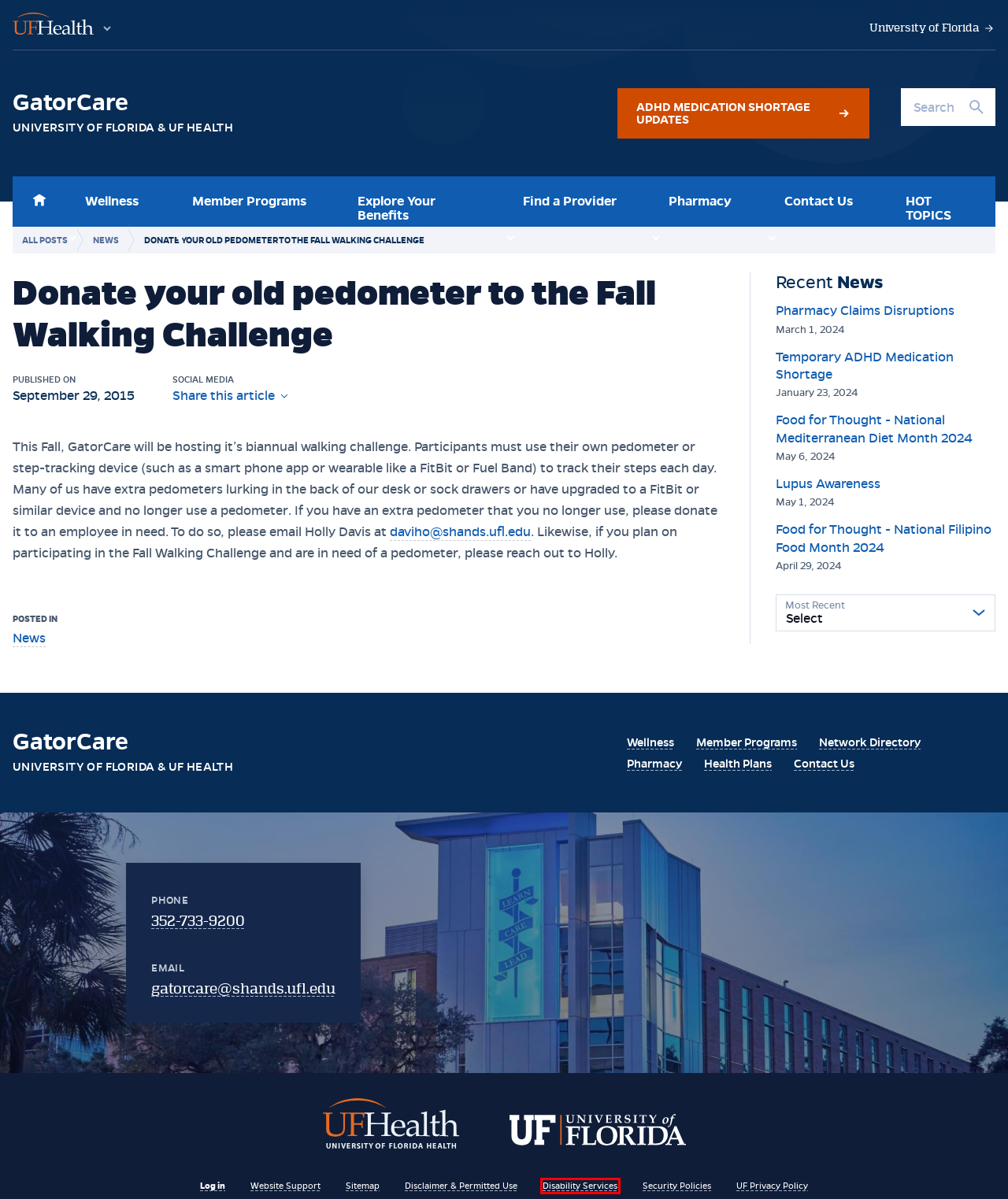A screenshot of a webpage is given with a red bounding box around a UI element. Choose the description that best matches the new webpage shown after clicking the element within the red bounding box. Here are the candidates:
A. Accessibility at UF
B. Lupus Awareness »  GatorCare
C. Pharmacy »  GatorCare
D. Food for Thought – National Filipino Food Month 2024 »  GatorCare
E. News »  GatorCare
F. UF Health - University of Florida Health
G. Explore Your Benefits »  GatorCare
H. Contact Us »  GatorCare

A